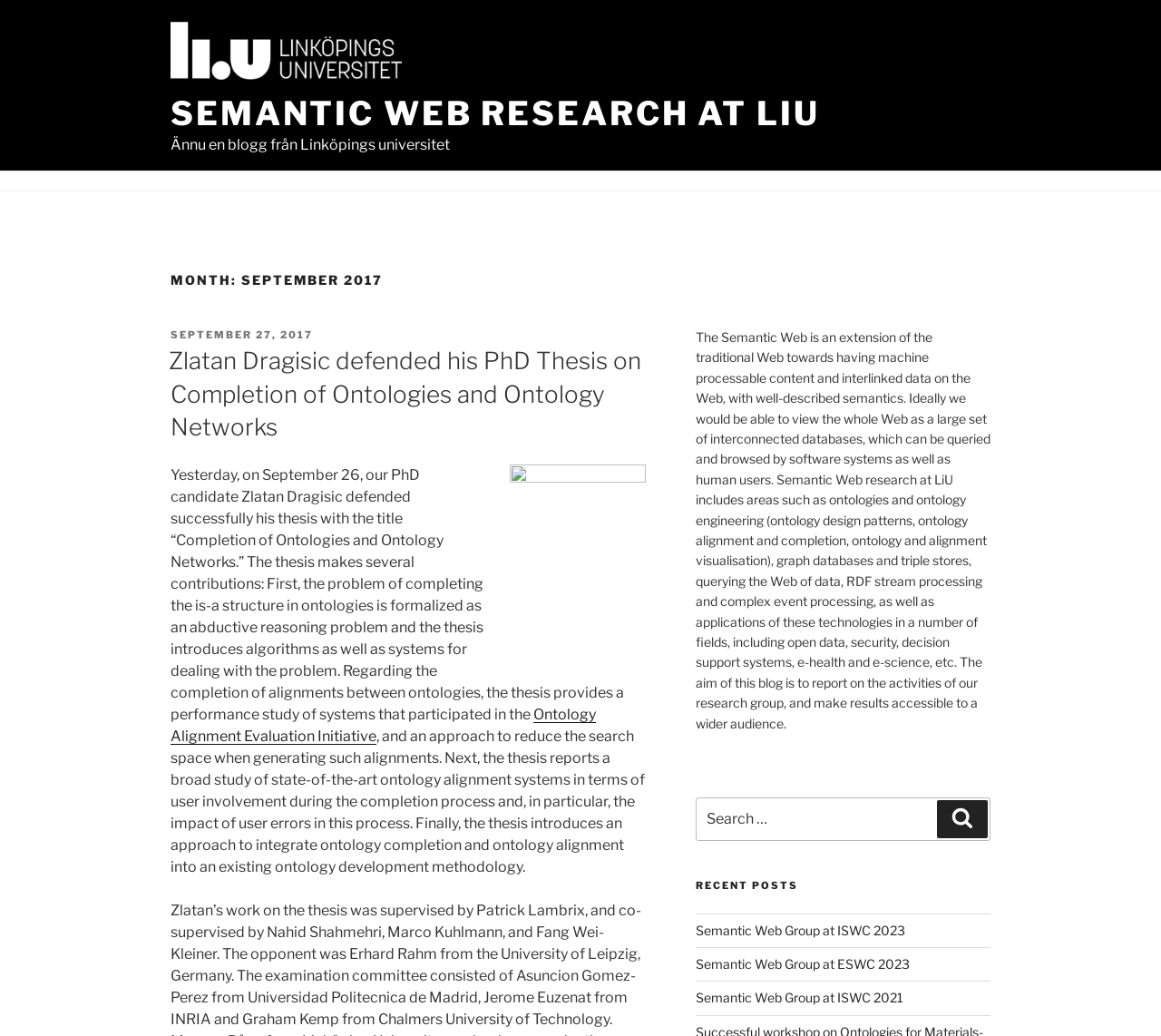Identify the bounding box for the UI element specified in this description: "September 27, 2017February 20, 2018". The coordinates must be four float numbers between 0 and 1, formatted as [left, top, right, bottom].

[0.147, 0.317, 0.27, 0.329]